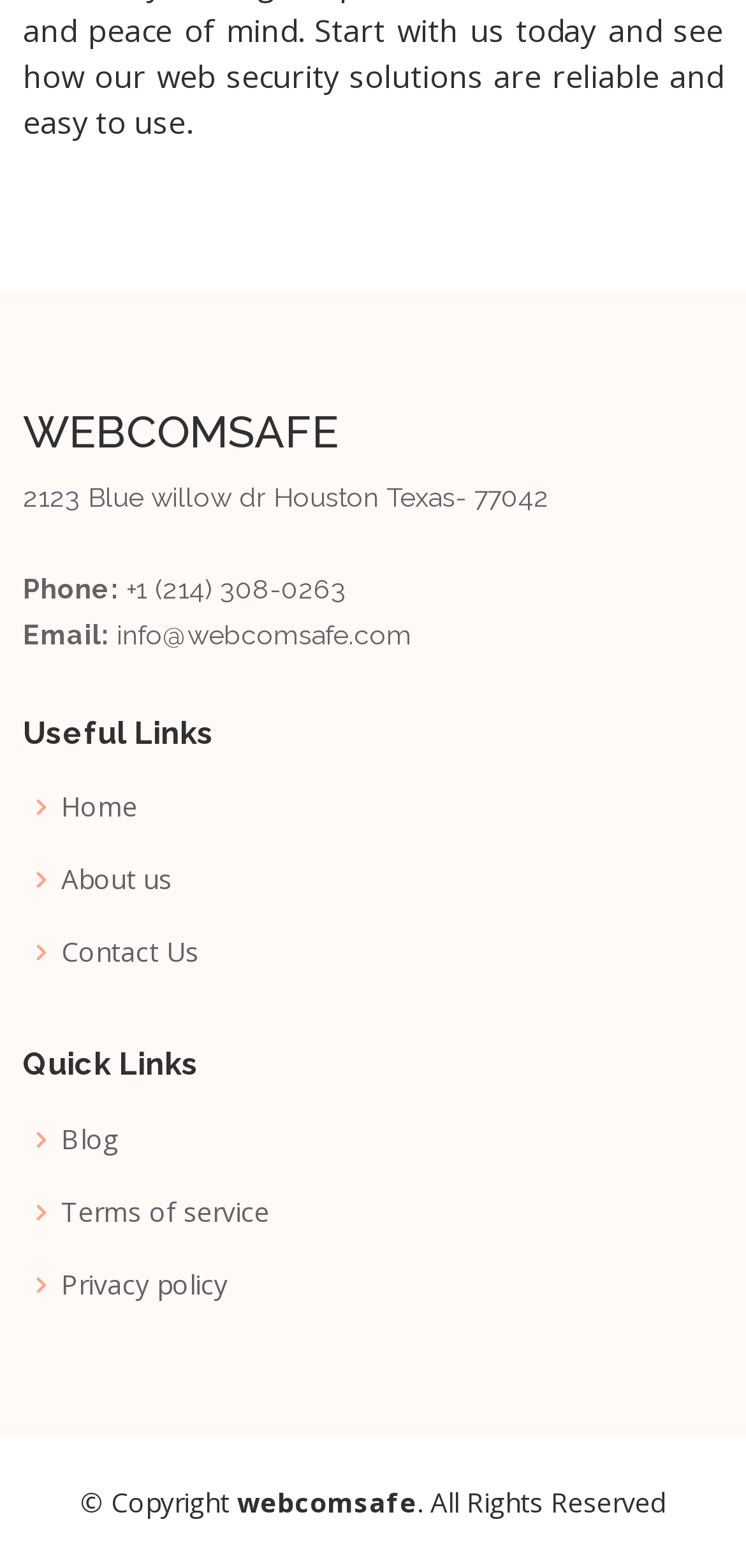Give a one-word or short phrase answer to the question: 
What are the quick links available on the webpage?

Blog, Terms of service, Privacy policy